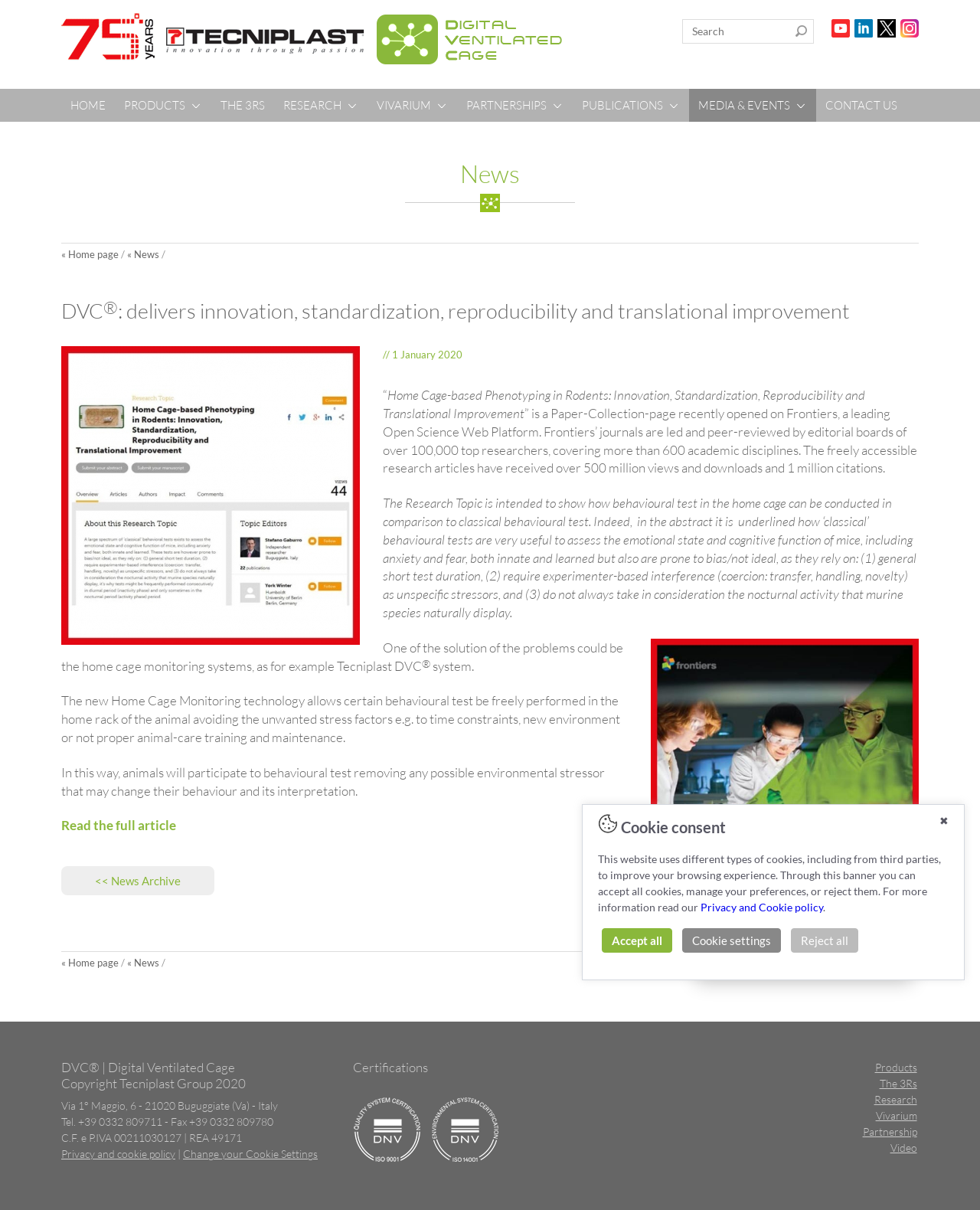Show the bounding box coordinates for the element that needs to be clicked to execute the following instruction: "Go to CONTACT US page". Provide the coordinates in the form of four float numbers between 0 and 1, i.e., [left, top, right, bottom].

[0.025, 0.263, 0.102, 0.275]